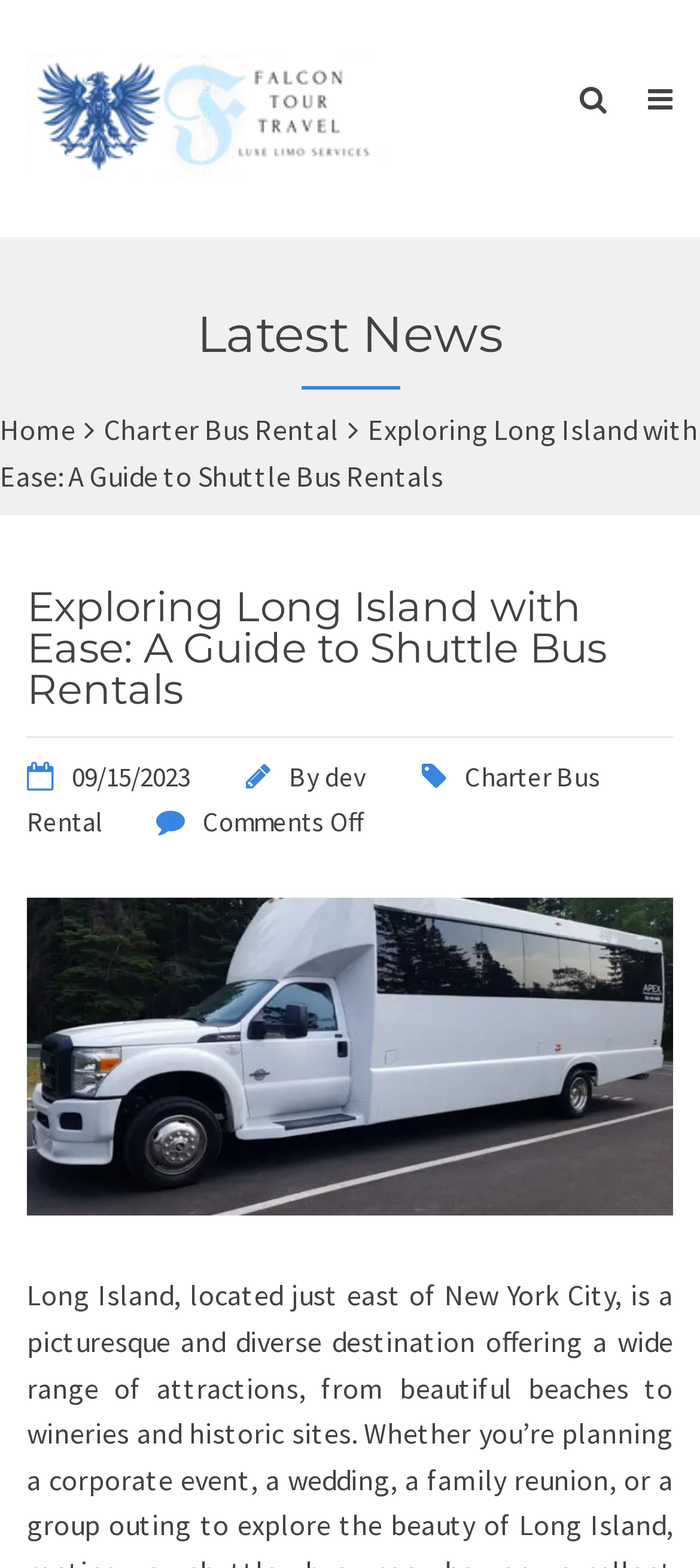Please locate the bounding box coordinates of the element that should be clicked to achieve the given instruction: "visit Falcon Tour & Travel website".

[0.038, 0.096, 0.551, 0.119]